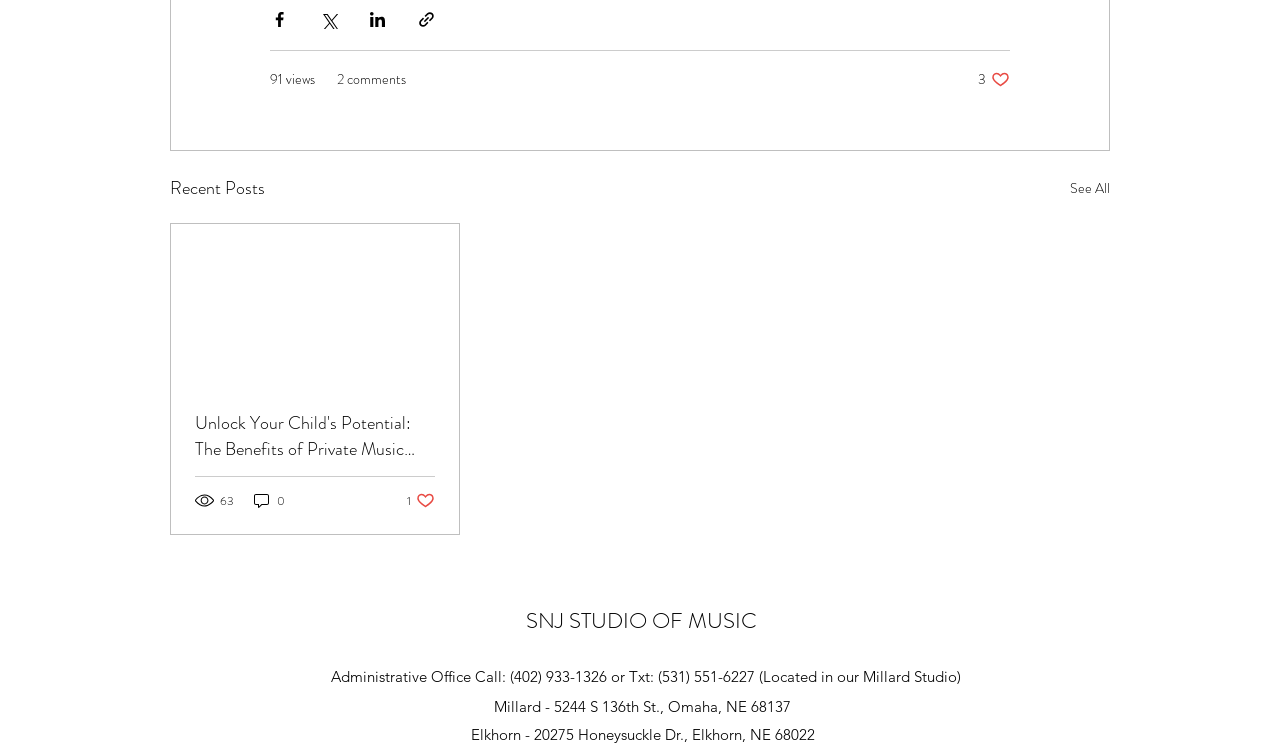How many comments does the first post have?
Using the image as a reference, give an elaborate response to the question.

I found the number of comments for the first post by looking at the link element inside the article element, which reads '0 comments'.